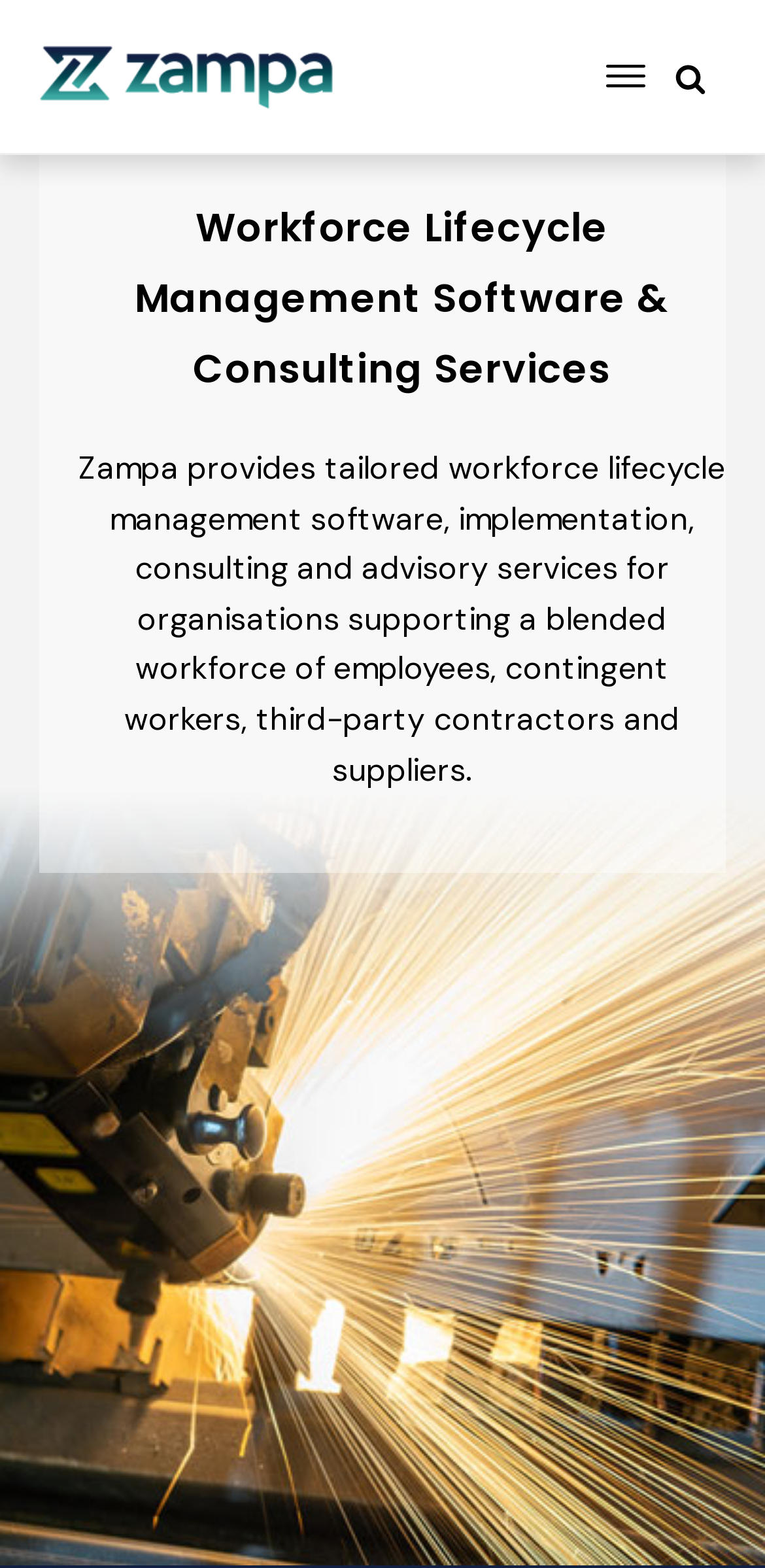What type of services does Zampa provide?
Look at the image and respond with a one-word or short-phrase answer.

Workforce lifecycle management software and consulting services